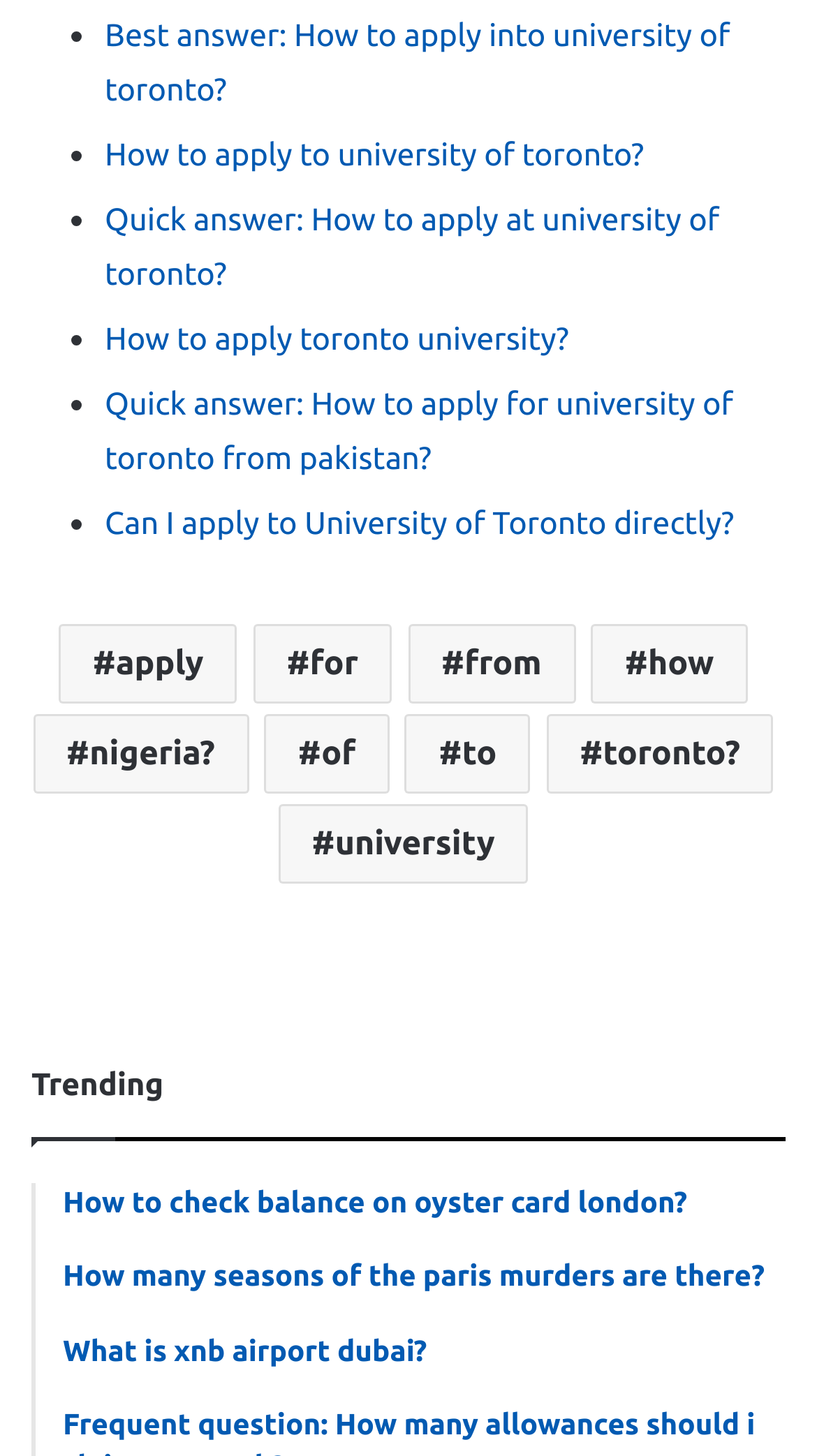Provide the bounding box coordinates of the HTML element described by the text: "What is xnb airport dubai?".

[0.077, 0.889, 0.962, 0.918]